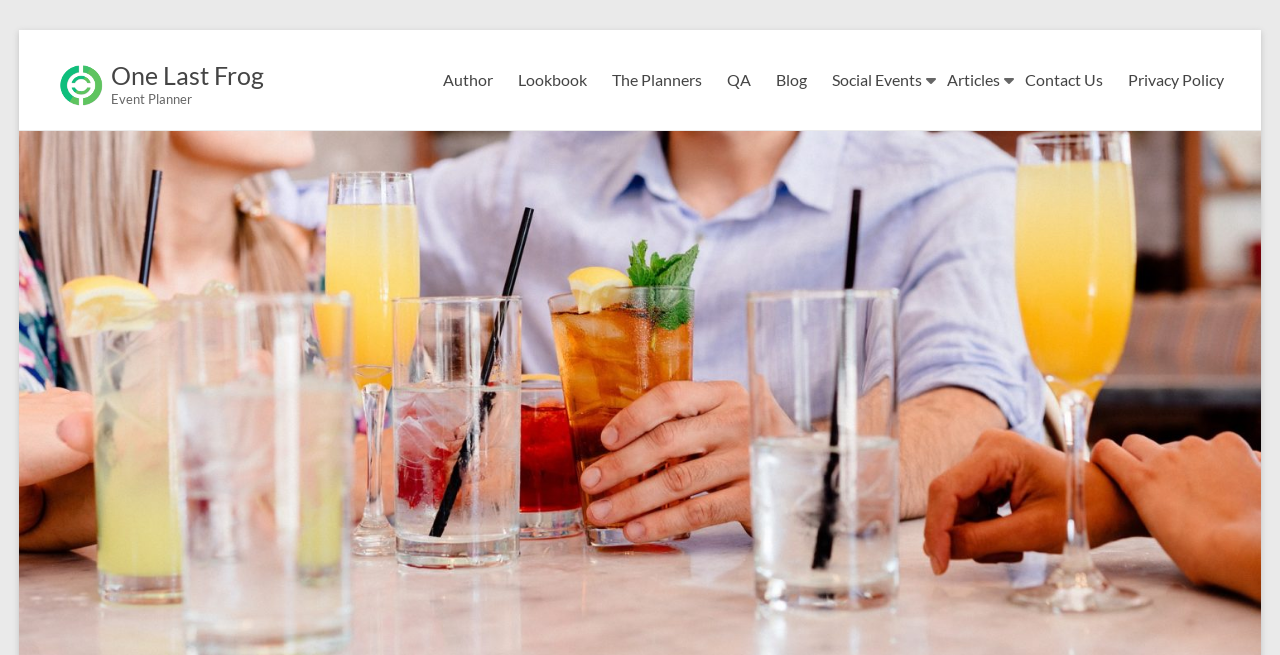Identify the bounding box coordinates of the part that should be clicked to carry out this instruction: "view articles".

[0.739, 0.099, 0.781, 0.145]